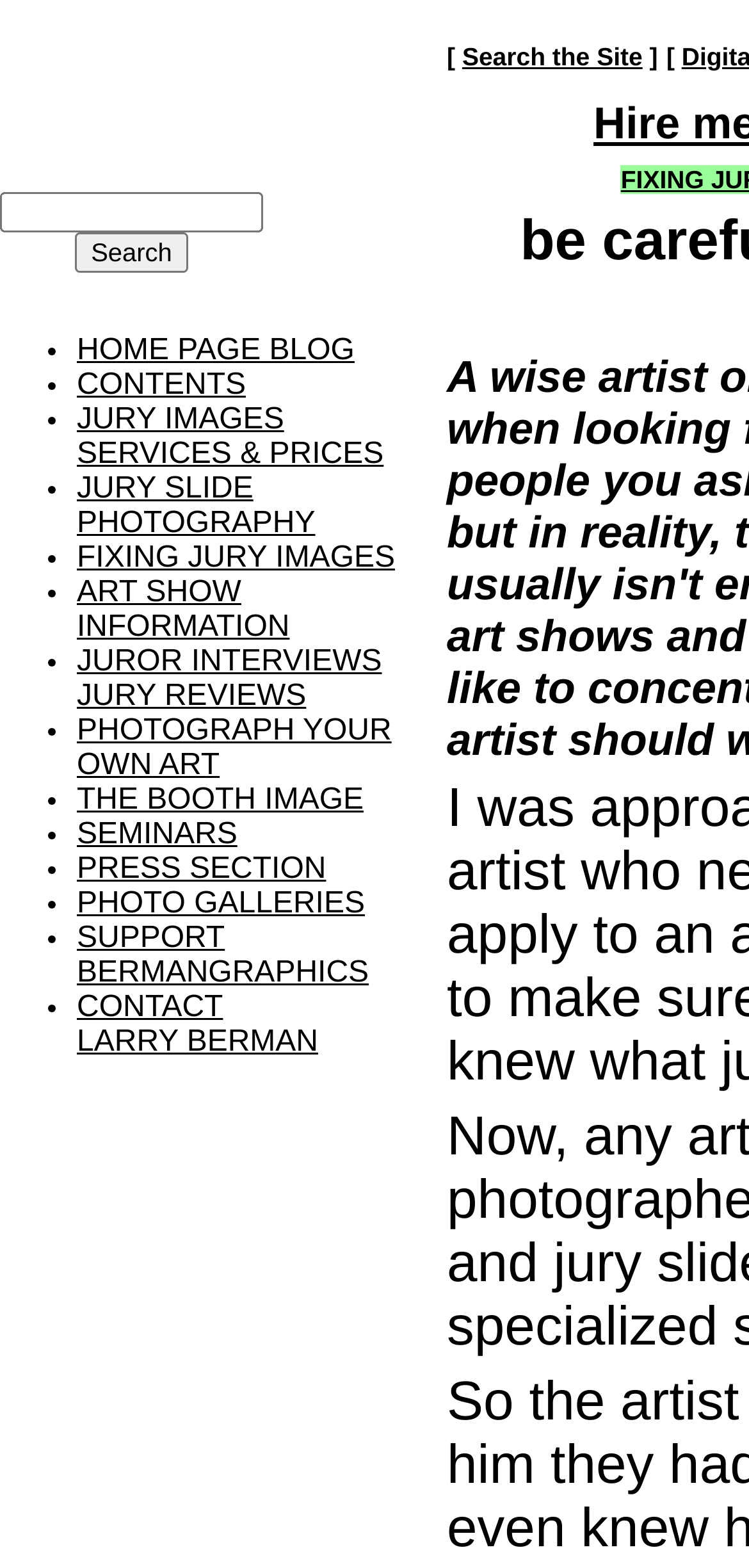Locate the bounding box coordinates of the clickable element to fulfill the following instruction: "Click on HOME PAGE BLOG". Provide the coordinates as four float numbers between 0 and 1 in the format [left, top, right, bottom].

[0.103, 0.213, 0.473, 0.234]